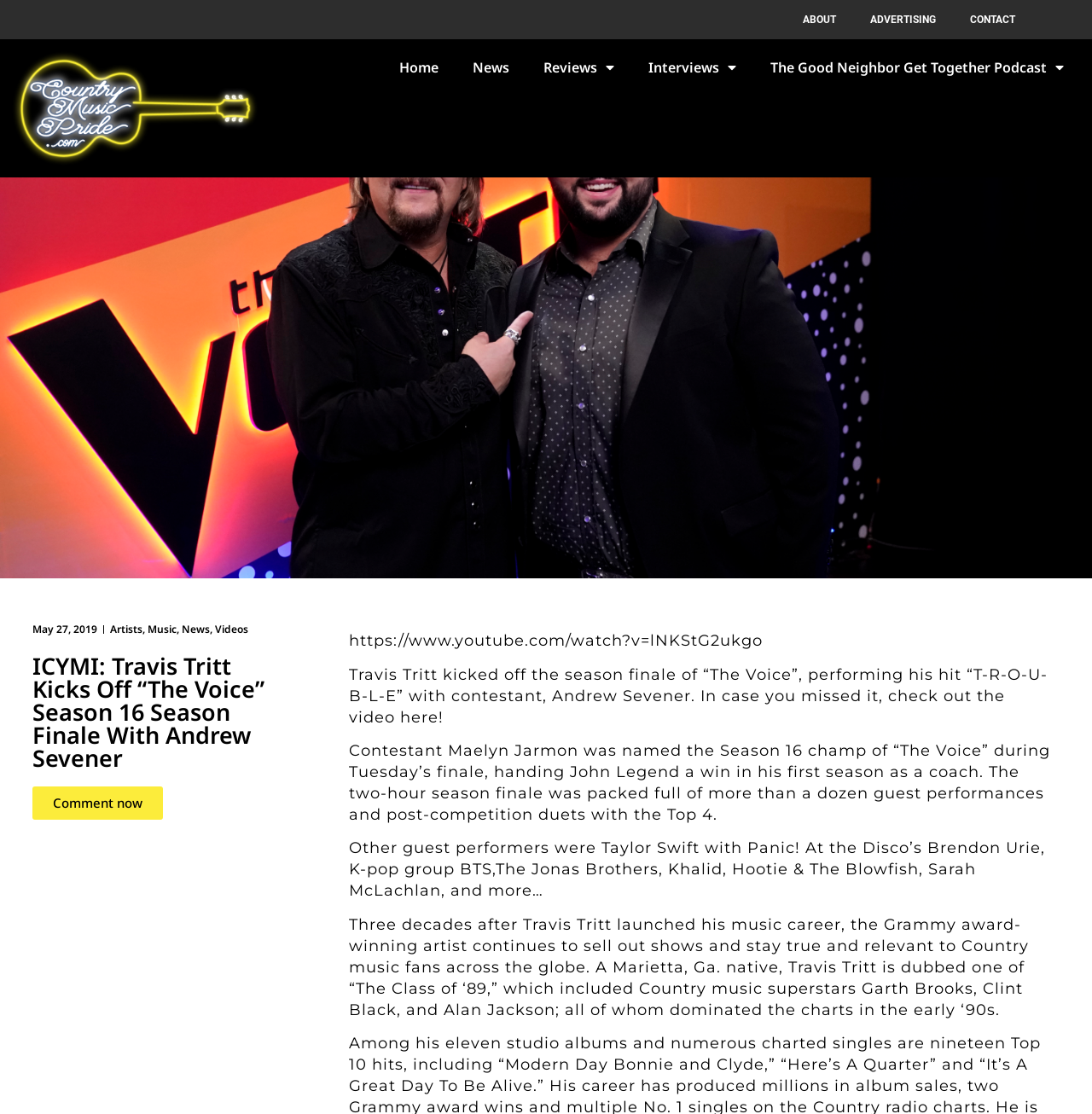Pinpoint the bounding box coordinates of the clickable element to carry out the following instruction: "Click on Home link."

[0.35, 0.043, 0.417, 0.078]